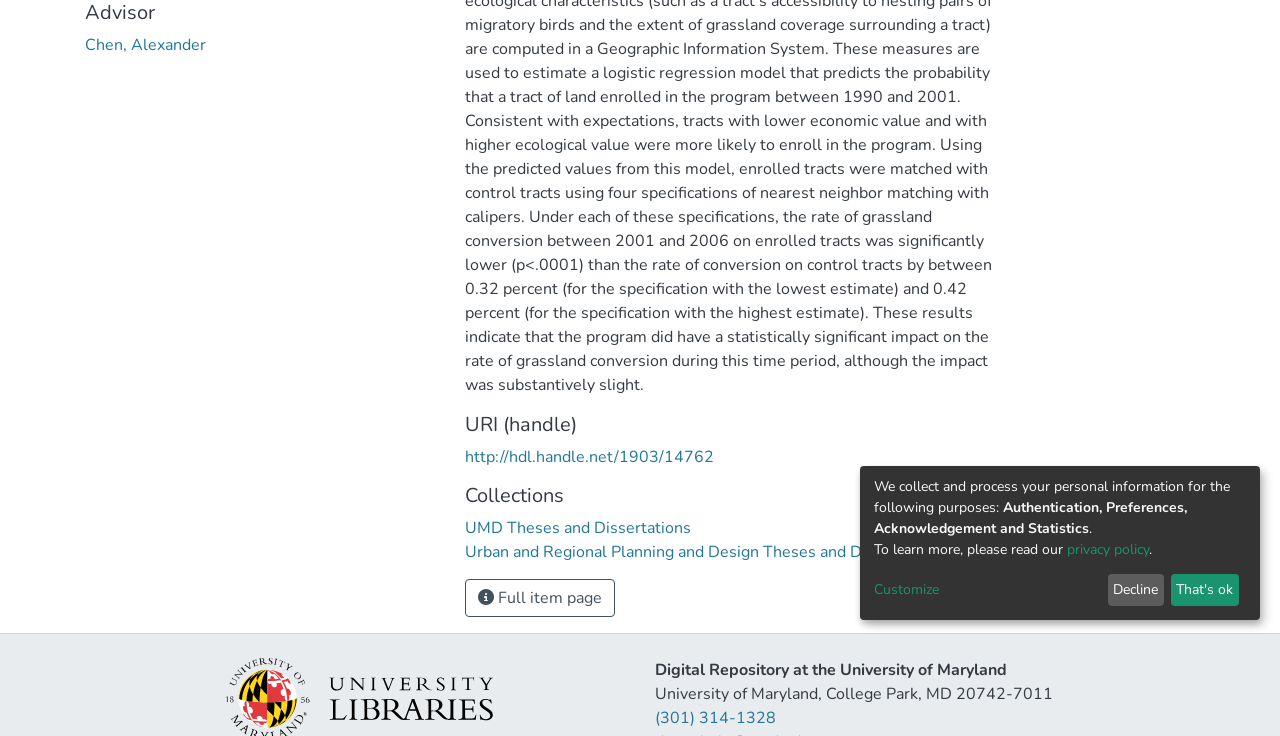Please determine the bounding box coordinates for the UI element described here. Use the format (top-left x, top-left y, bottom-right x, bottom-right y) with values bounded between 0 and 1: UMD Theses and Dissertations

[0.363, 0.642, 0.54, 0.672]